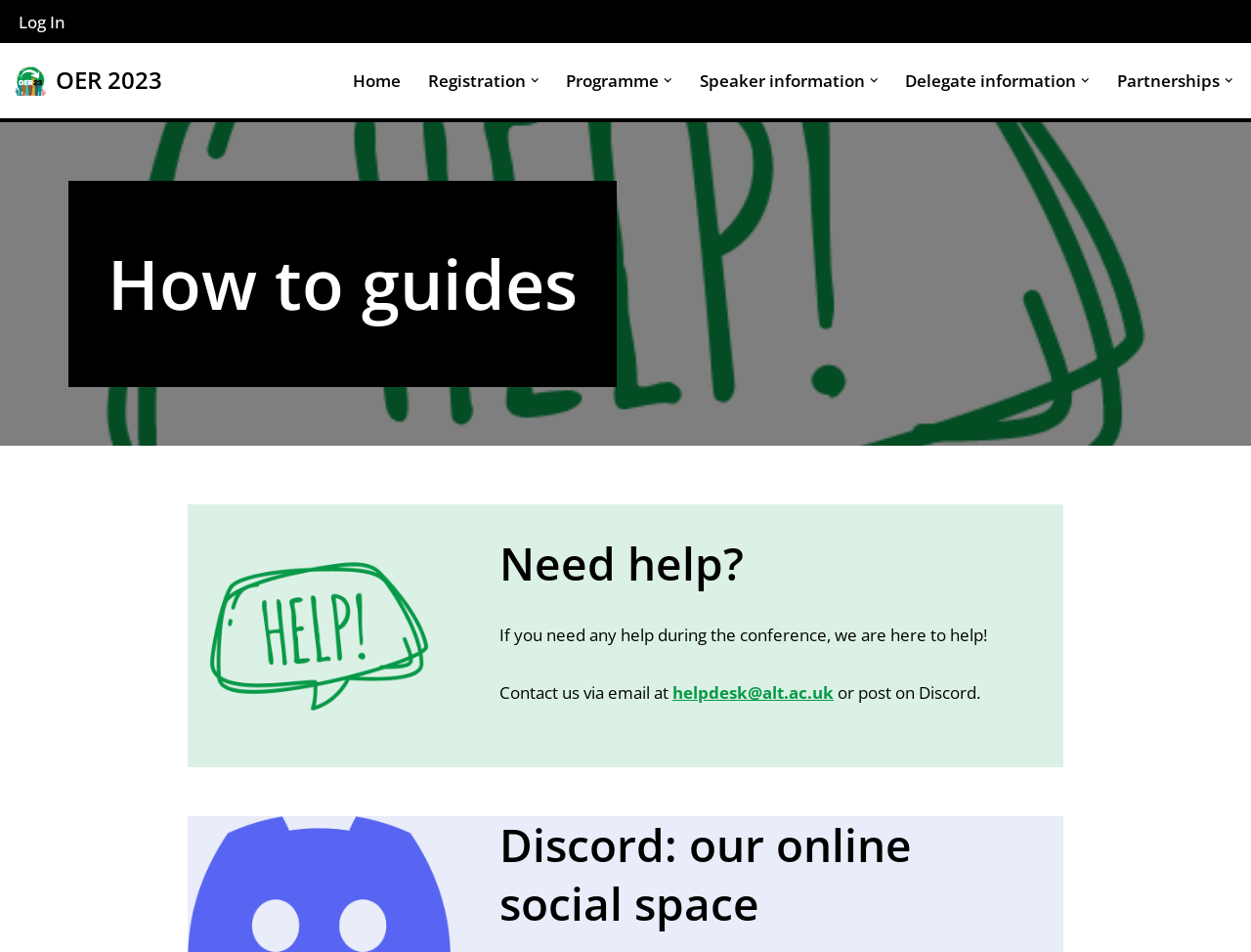Provide a short, one-word or phrase answer to the question below:
How can I get help during the conference?

Contact via email or post on Discord